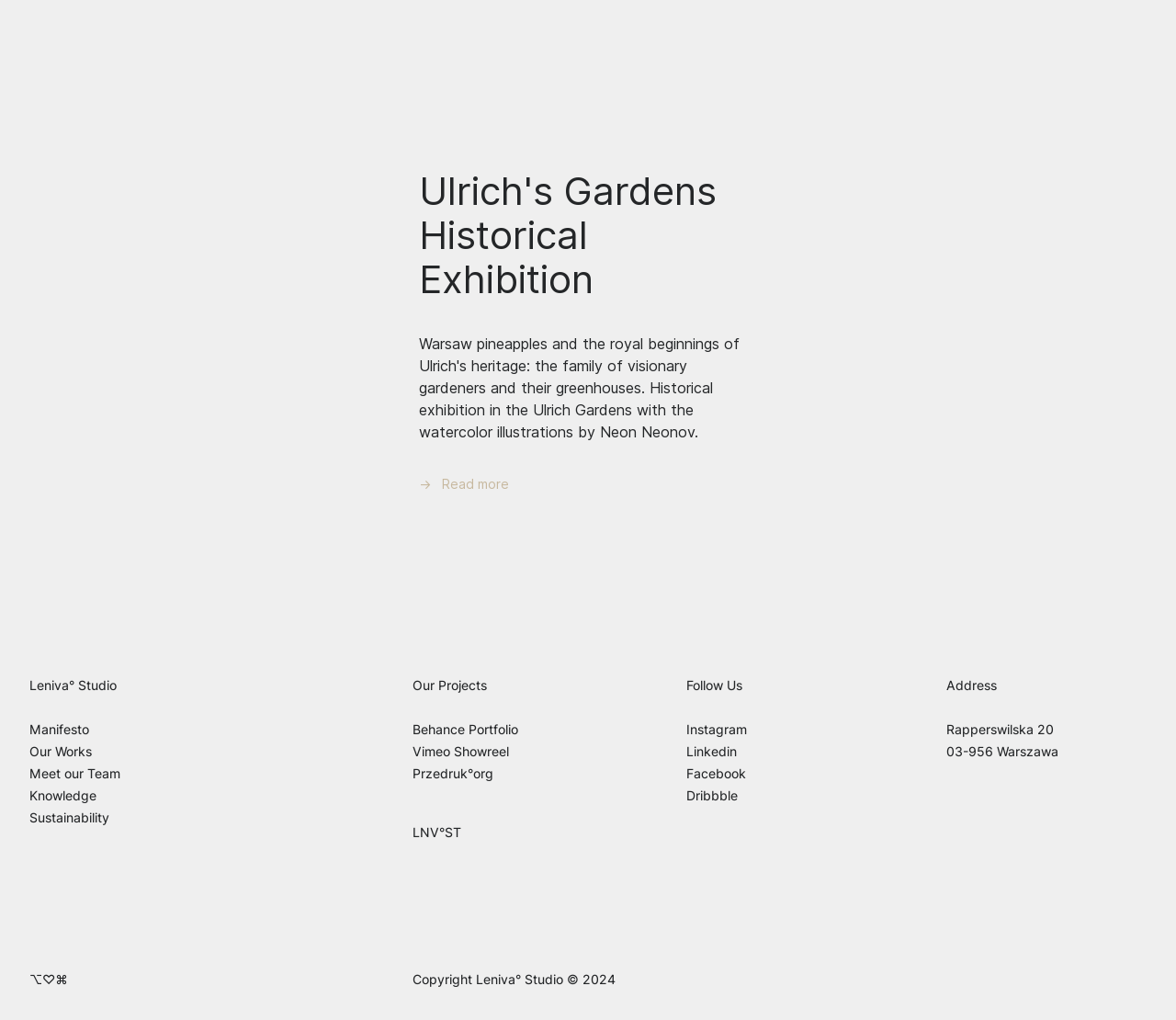Please determine the bounding box coordinates of the clickable area required to carry out the following instruction: "Visit Leniva° Studio". The coordinates must be four float numbers between 0 and 1, represented as [left, top, right, bottom].

[0.025, 0.661, 0.332, 0.683]